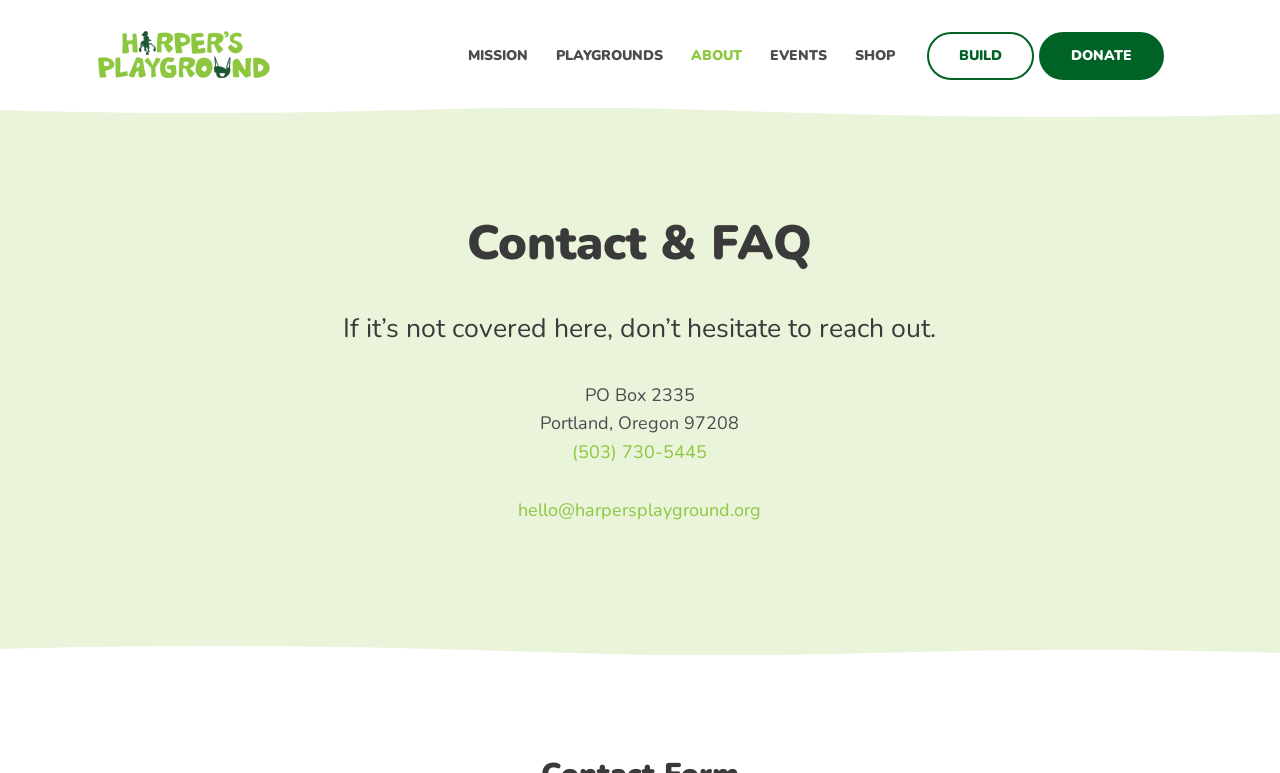How many navigation links are there in the site navigation?
Using the information presented in the image, please offer a detailed response to the question.

I counted the number of links in the site navigation section, which includes 'MISSION', 'PLAYGROUNDS', 'ABOUT', 'EVENTS', 'SHOP', 'BUILD', and 'DONATE', for a total of 7 links.